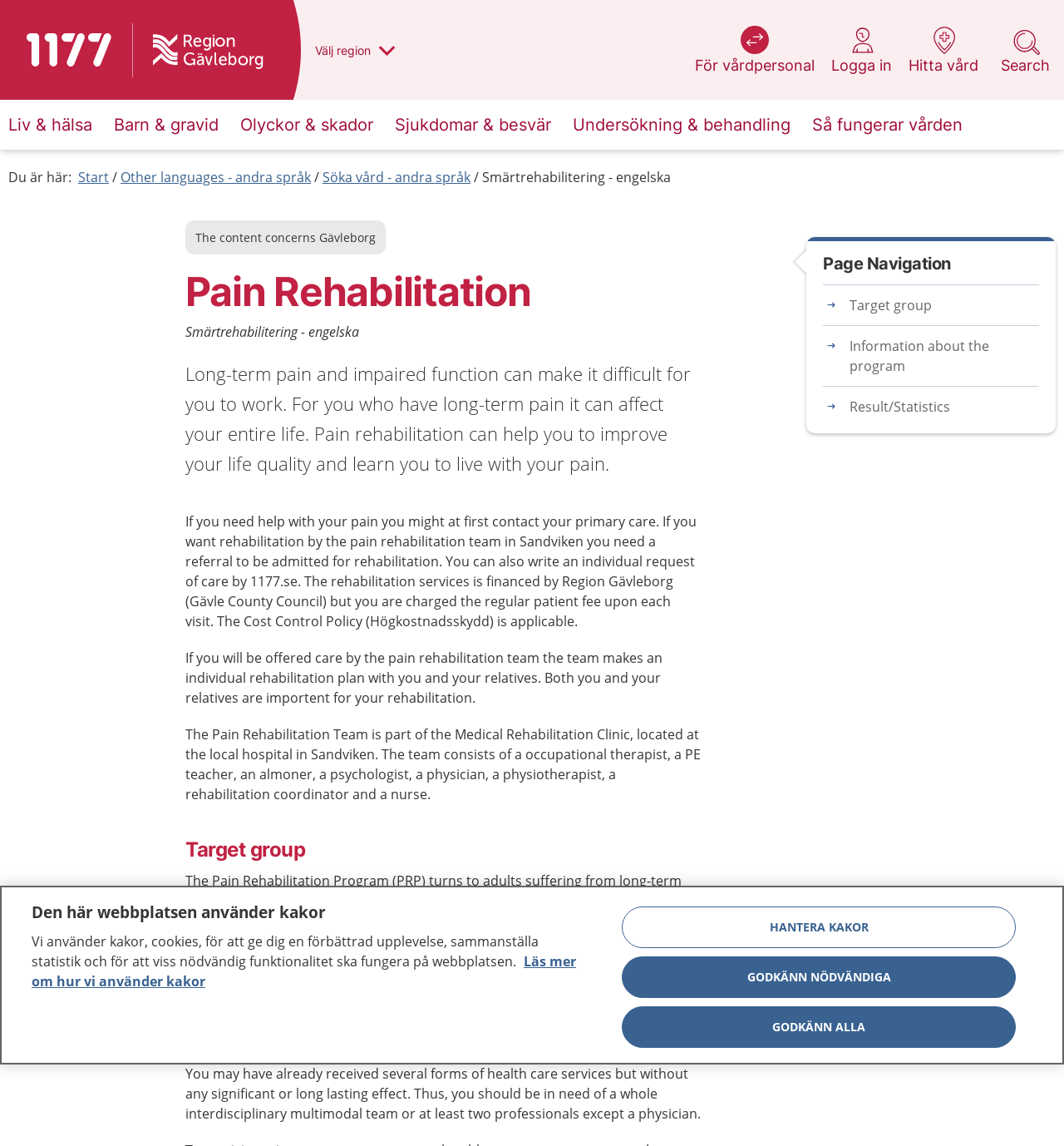What is the target group for the Pain Rehabilitation Program?
We need a detailed and exhaustive answer to the question. Please elaborate.

I found the answer by reading the text 'The Pain Rehabilitation Program (PRP) turns to adults suffering from long-term (i.e. pain experienced for >3 months) non-malignant pain in muscles and joints that has a negative effect on life quality.' which describes the target group for the program.